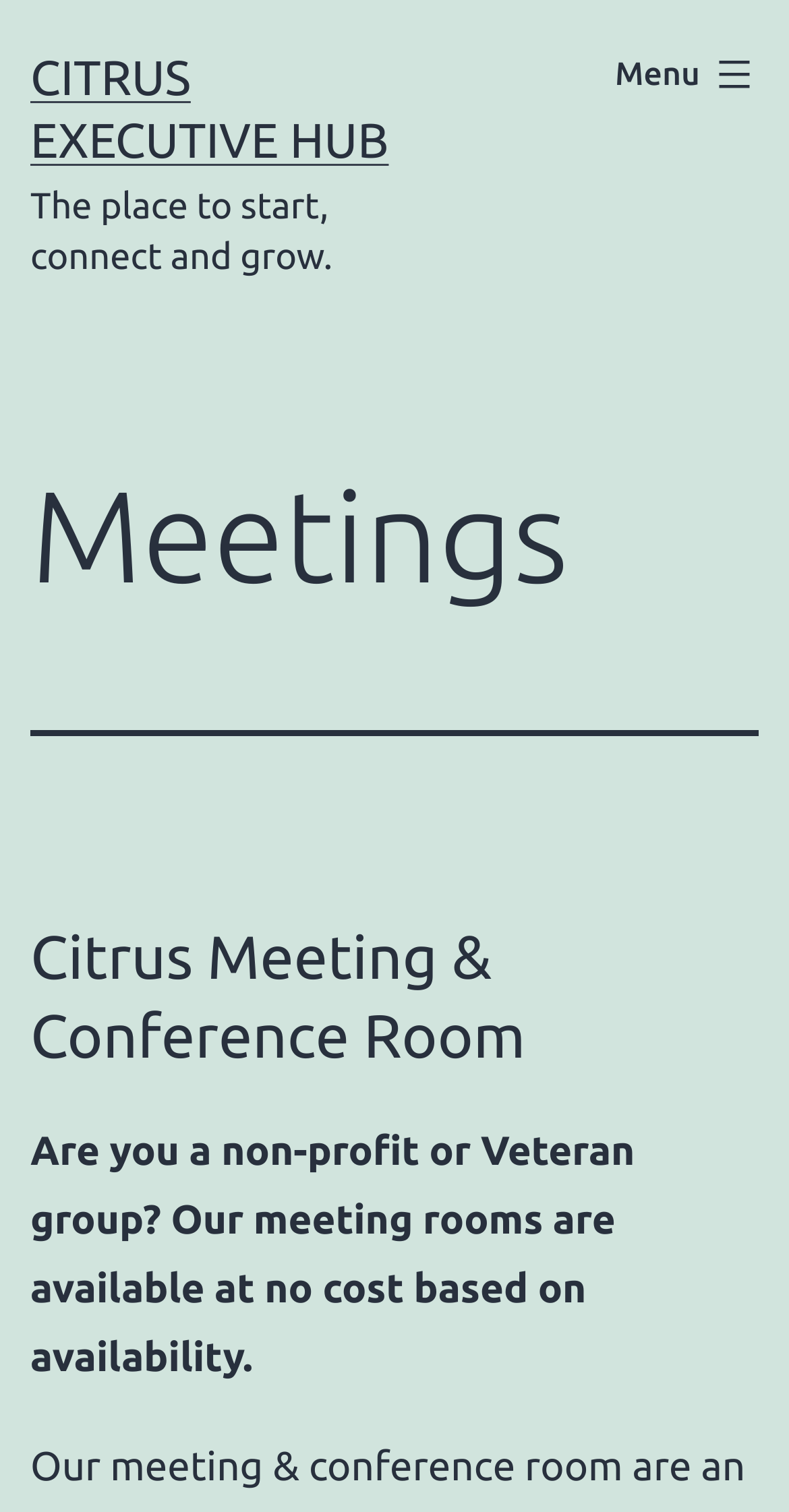What is the name of the executive hub? Based on the screenshot, please respond with a single word or phrase.

Citrus Executive HUB